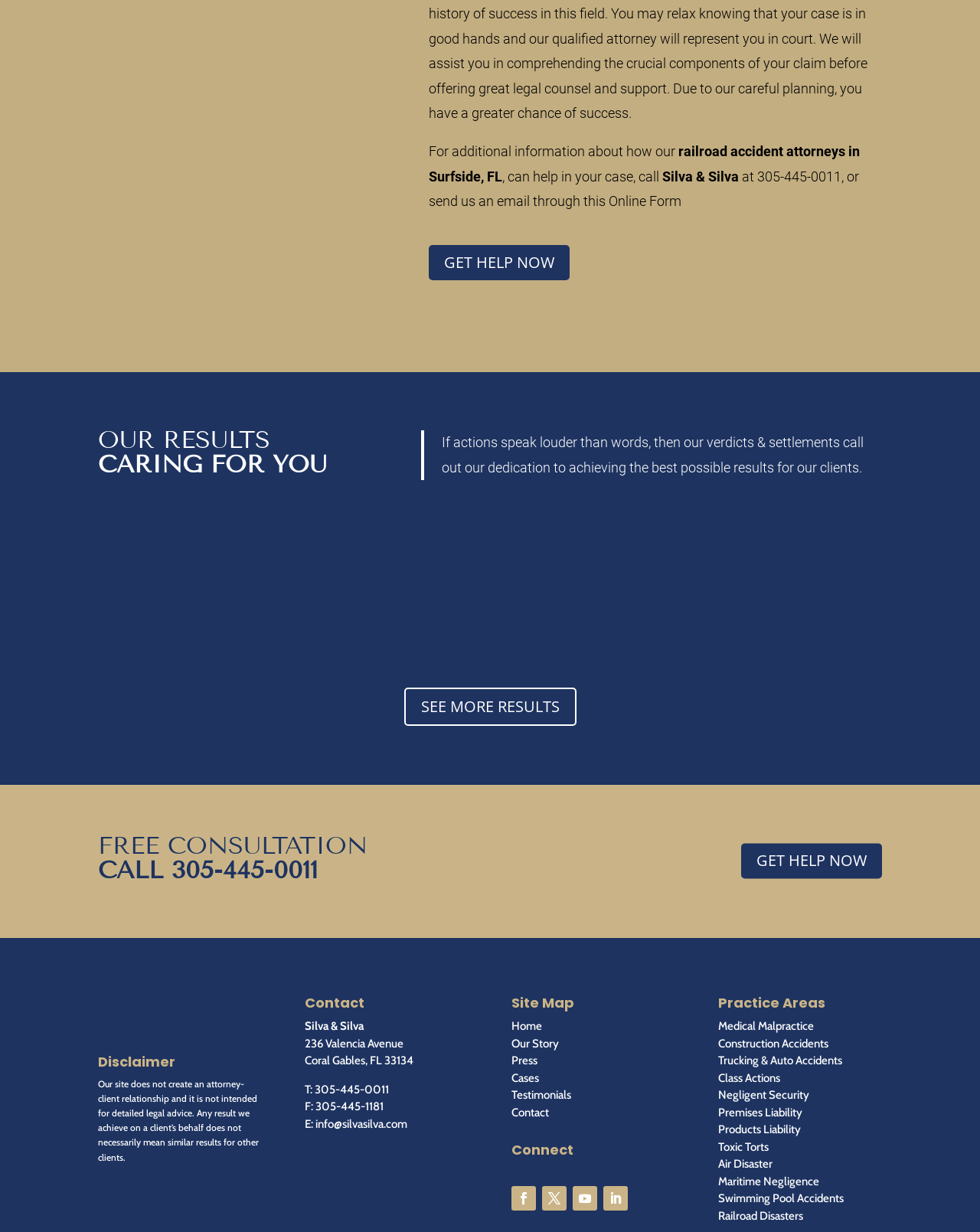Select the bounding box coordinates of the element I need to click to carry out the following instruction: "Contact through email".

[0.322, 0.907, 0.416, 0.918]